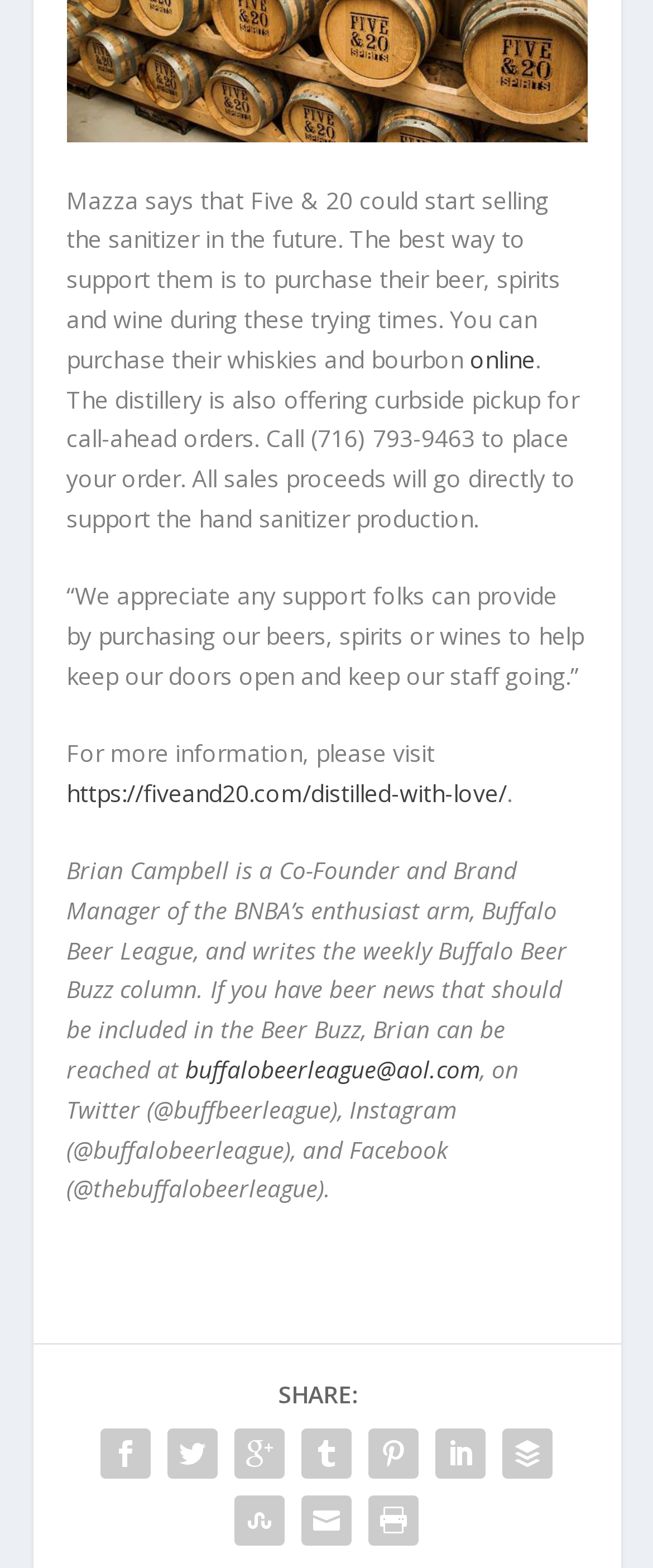Please specify the bounding box coordinates of the area that should be clicked to accomplish the following instruction: "email buffalobeerleague@aol.com". The coordinates should consist of four float numbers between 0 and 1, i.e., [left, top, right, bottom].

[0.283, 0.672, 0.735, 0.692]